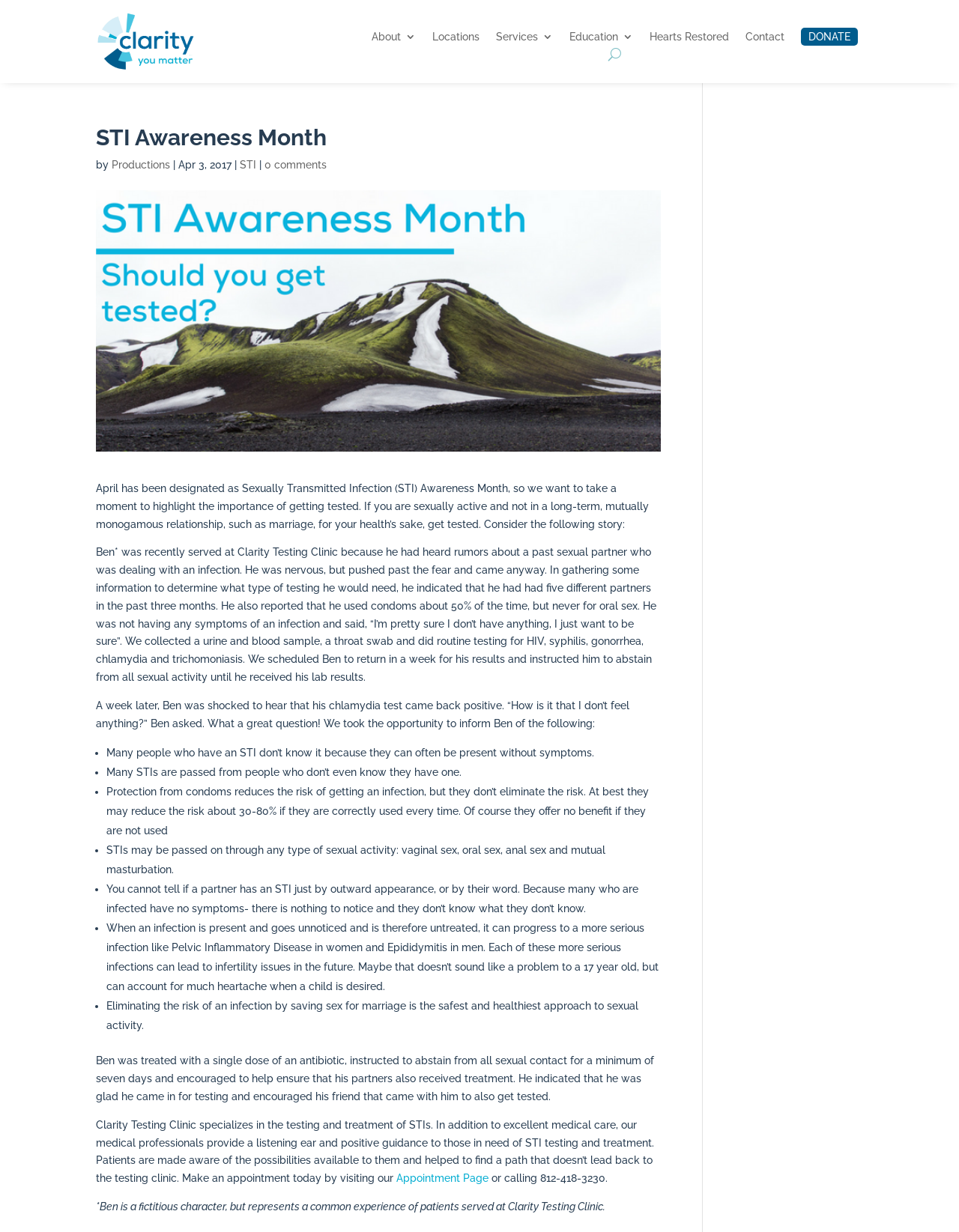Could you indicate the bounding box coordinates of the region to click in order to complete this instruction: "Search for something".

None